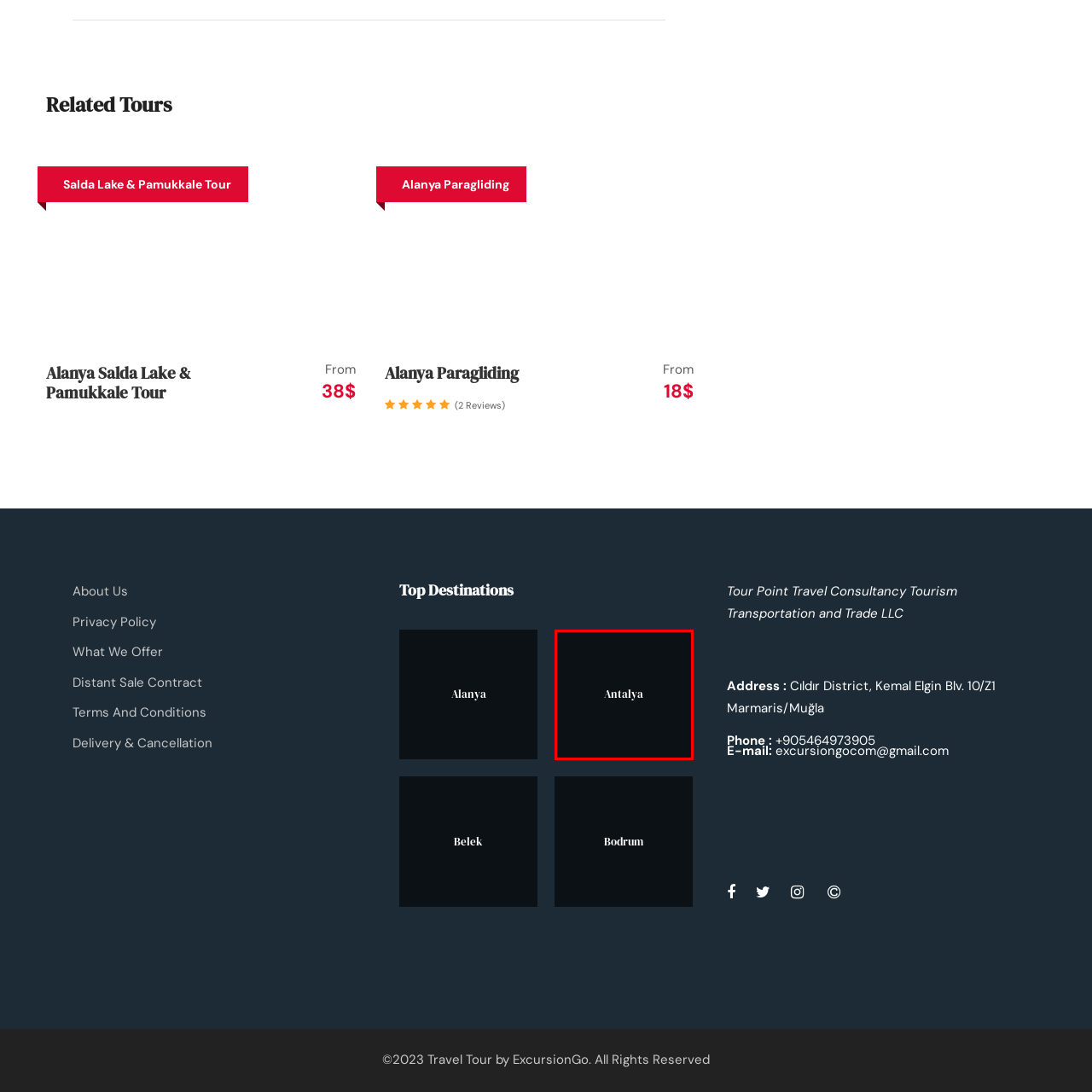Please analyze the image enclosed within the red bounding box and provide a comprehensive answer to the following question based on the image: What is Antalya known for?

According to the image, Antalya is a popular destination for travelers seeking relaxation, culture, and adventure, making it a noteworthy subject in the context of various tours and excursions.